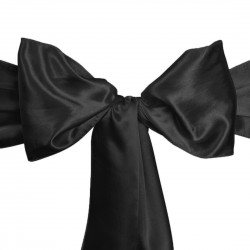Generate an elaborate caption that covers all aspects of the image.

This image features an elegant black satin ribbon styled into a large, luxurious bow. The satin fabric has a smooth and shiny finish that captures light beautifully, enhancing its sophisticated appeal. The bow is prominently displayed against a clean, bright background, which emphasizes its rich texture and the intricate way the ribbon is tied. This striking accessory is perfect for decorating special events, such as weddings or formal gatherings, adding a touch of elegance to chairs, gifts, or table settings.